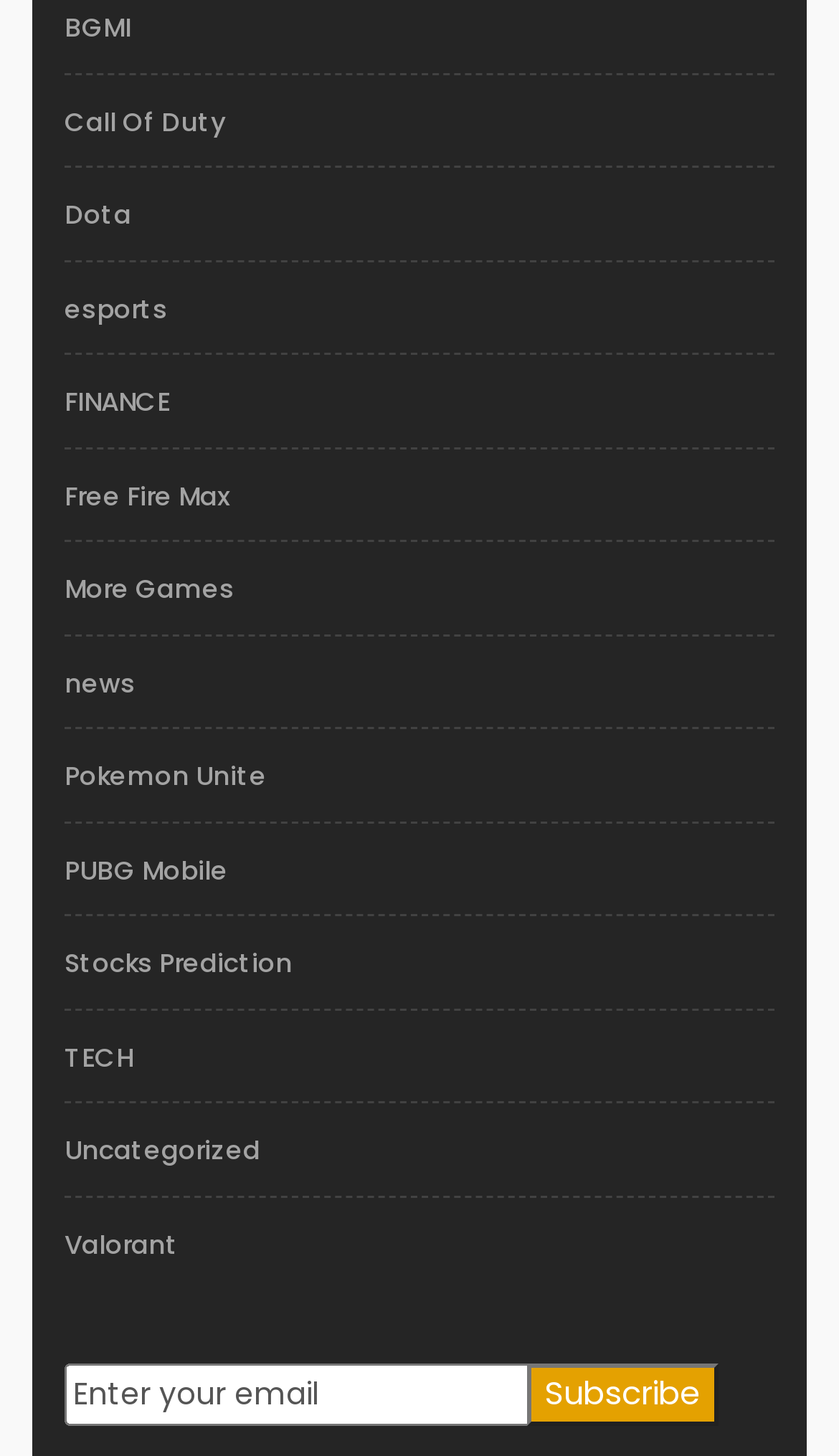Please determine the bounding box coordinates for the UI element described as: "Pokemon Unite".

[0.077, 0.521, 0.318, 0.547]